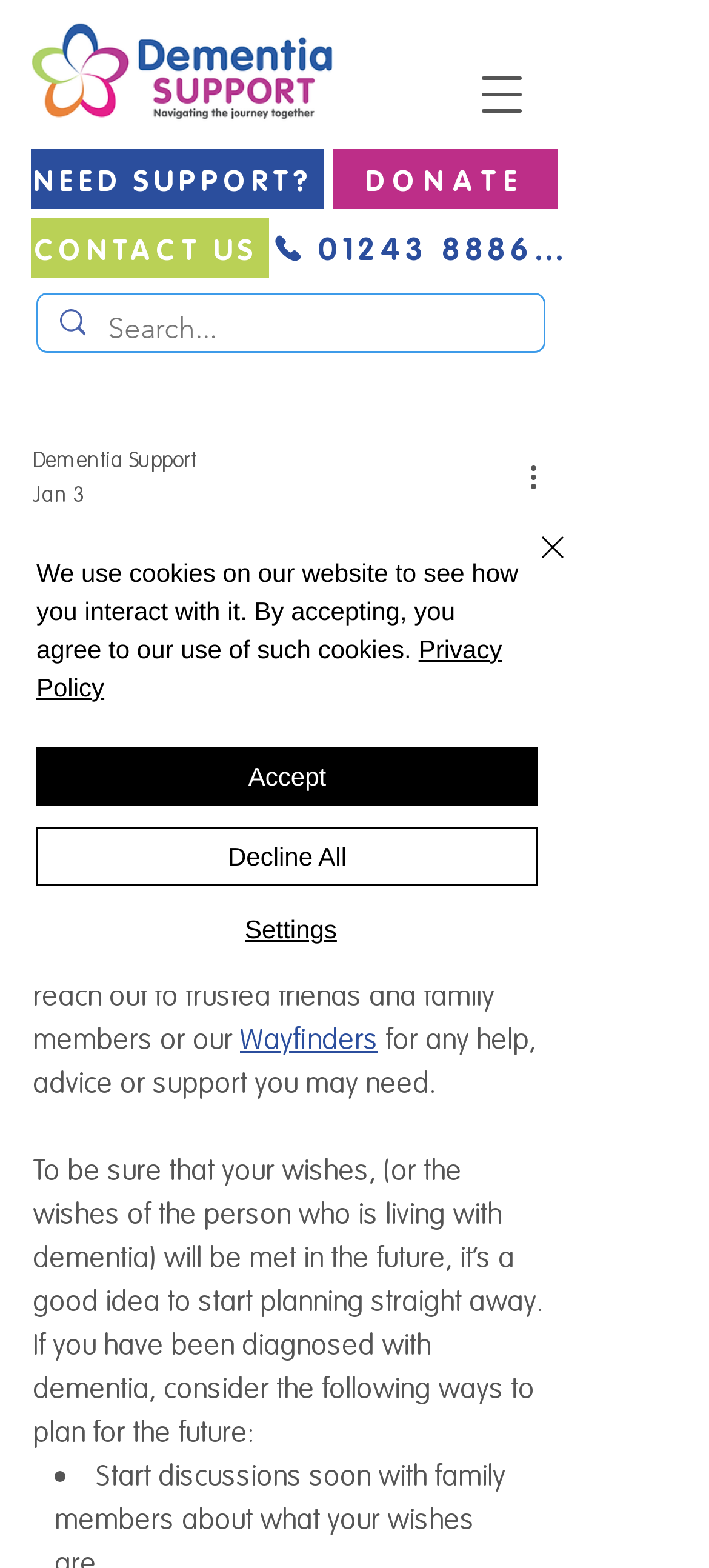Based on the element description: "aria-label="Search..." name="q" placeholder="Search..."", identify the bounding box coordinates for this UI element. The coordinates must be four float numbers between 0 and 1, listed as [left, top, right, bottom].

[0.152, 0.188, 0.669, 0.232]